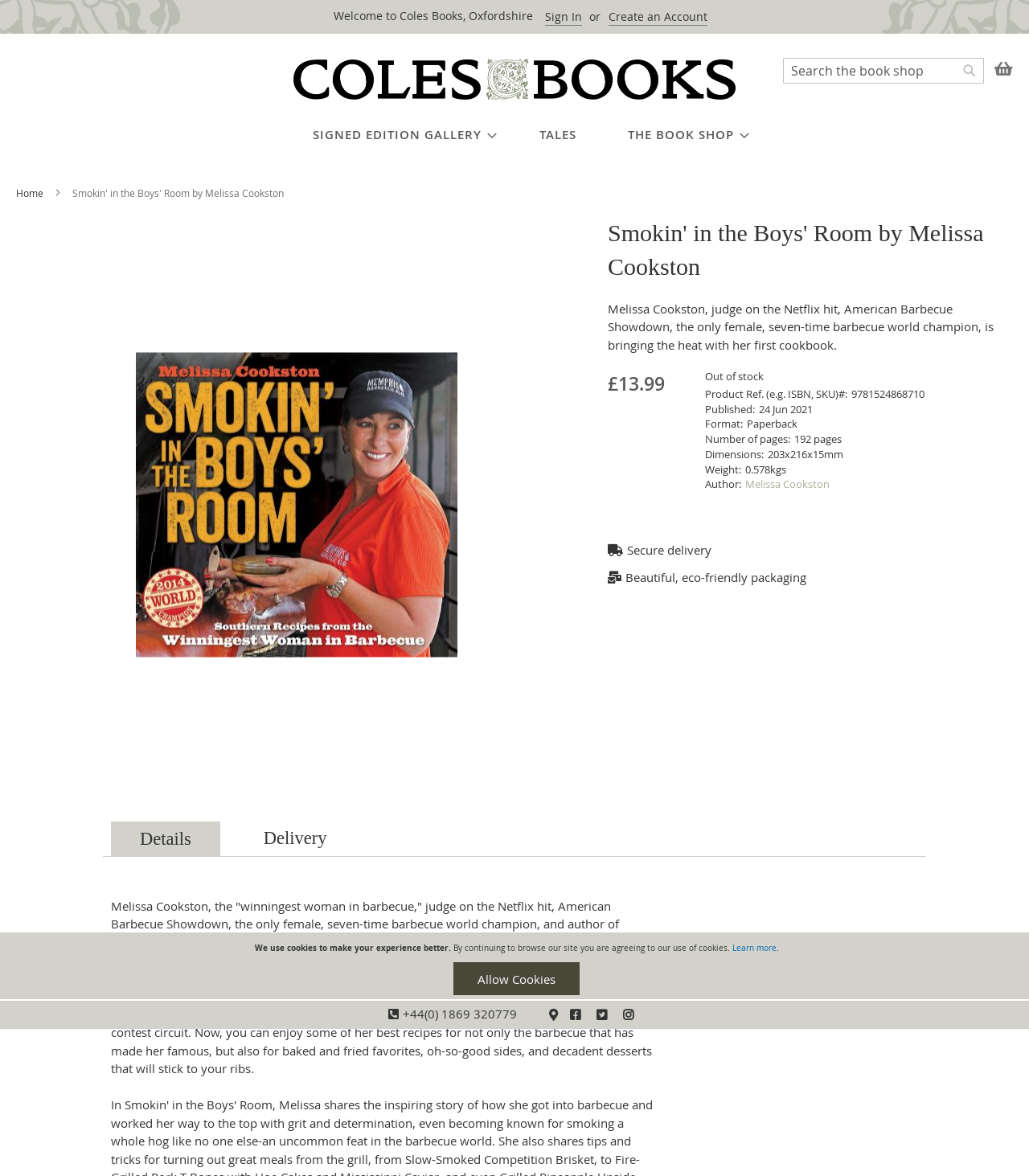Provide the bounding box coordinates of the area you need to click to execute the following instruction: "Search for a book".

[0.761, 0.049, 0.956, 0.071]